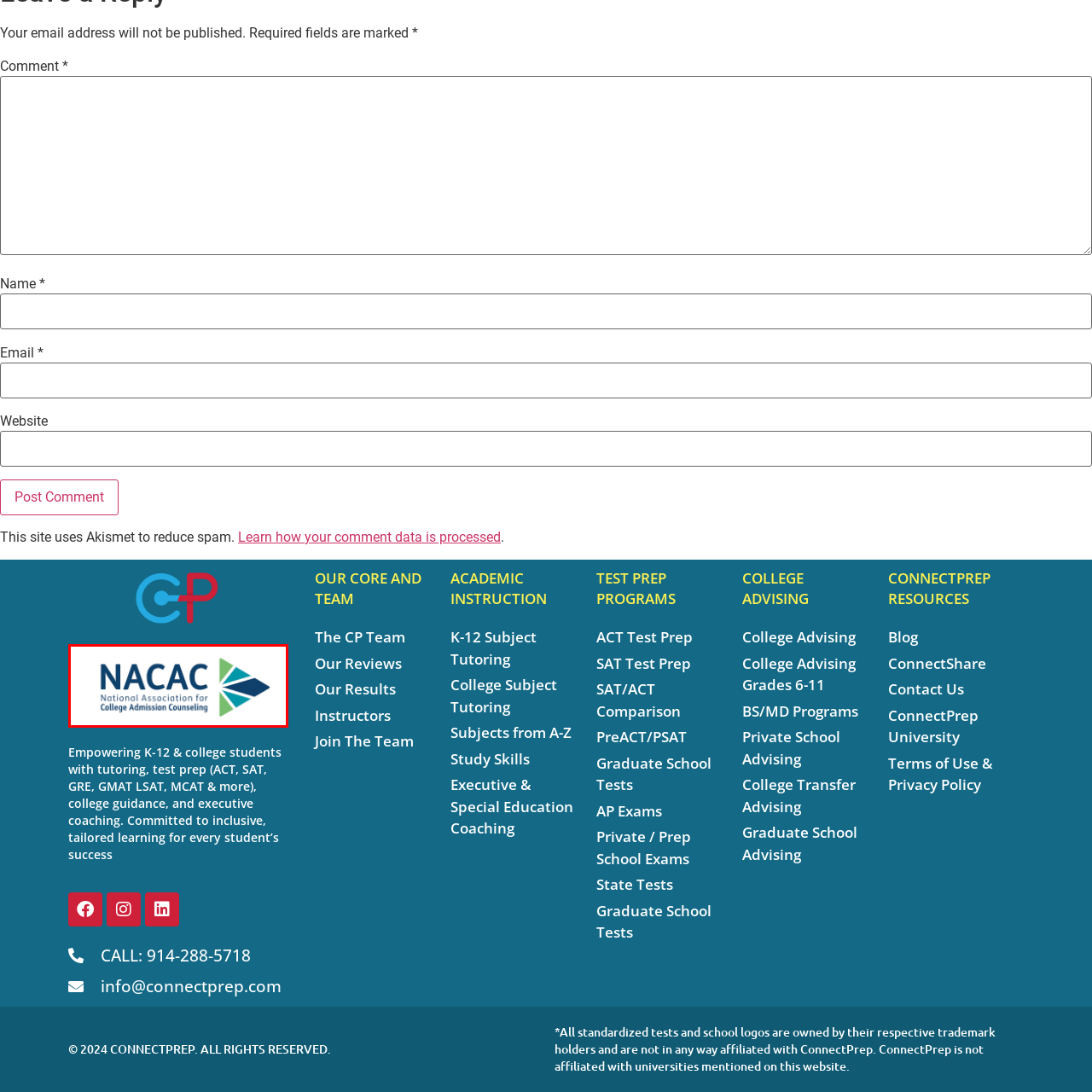What does the triangular arrow symbolize?
Focus on the section of the image encased in the red bounding box and provide a detailed answer based on the visual details you find.

The caption explains that the stylized graphic in the shape of a triangular arrow, which accompanies the acronym 'NACAC', symbolizes guidance and direction in the college admission process, reflecting NACAC's commitment to promoting quality college counseling and enhancing access to higher education for students.